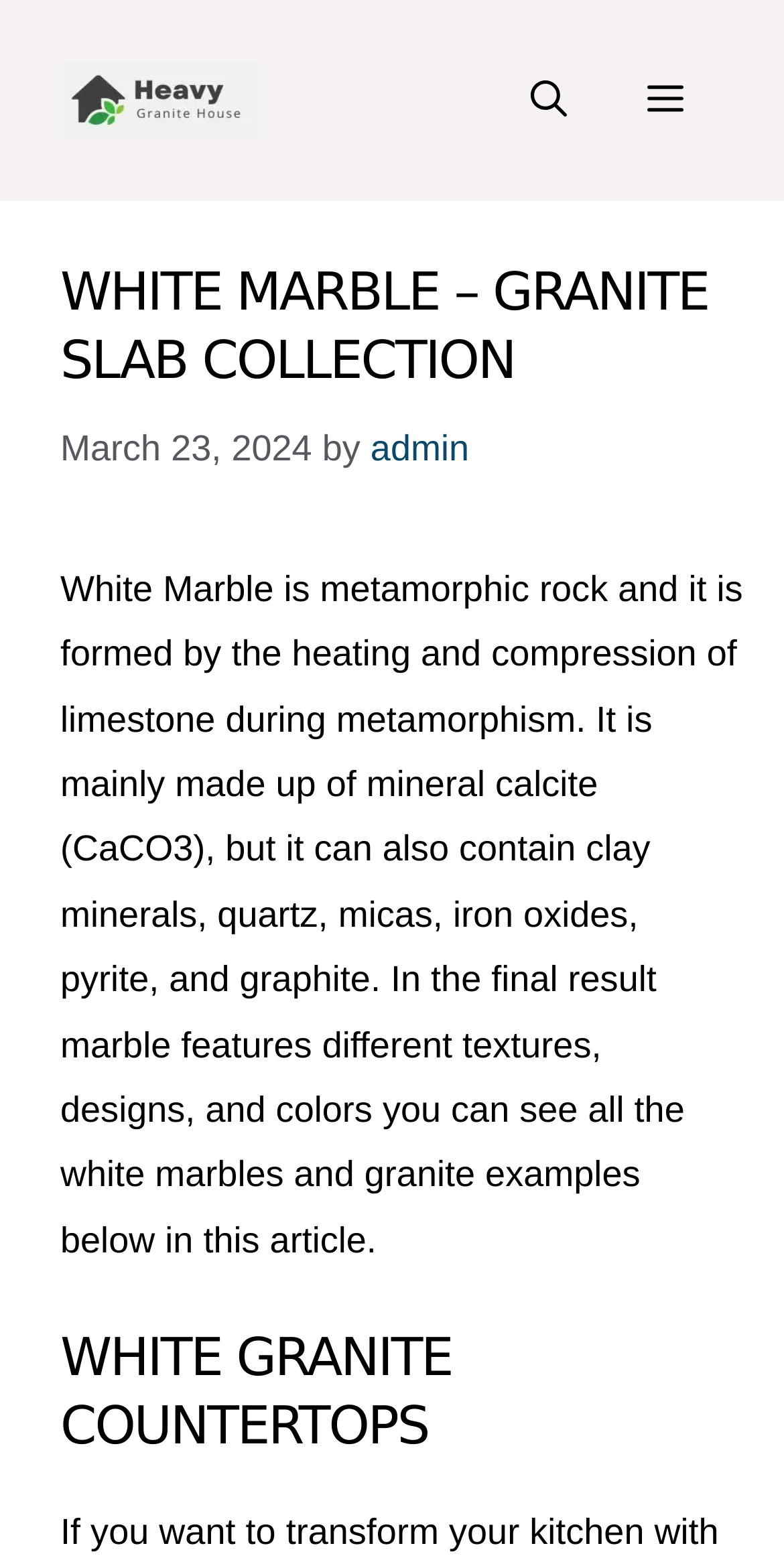Provide a brief response to the question below using a single word or phrase: 
How many headings are on the webpage?

2